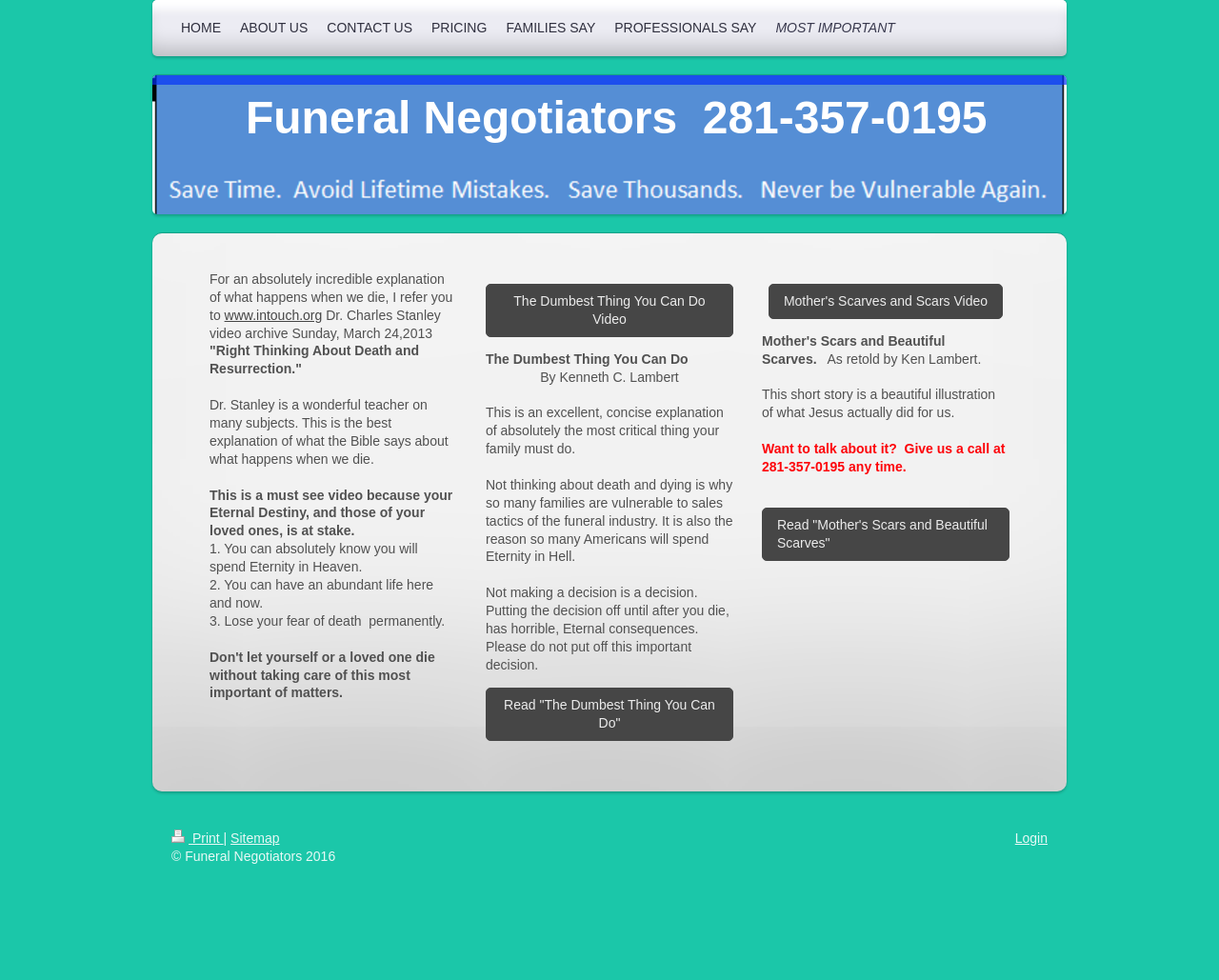How many links are there in the top navigation menu?
Answer the question in a detailed and comprehensive manner.

I counted the links in the top navigation menu, which are 'HOME', 'ABOUT US', 'CONTACT US', 'PRICING', 'FAMILIES SAY', 'PROFESSIONALS SAY', and 'MOST IMPORTANT'. There are 7 links in total.